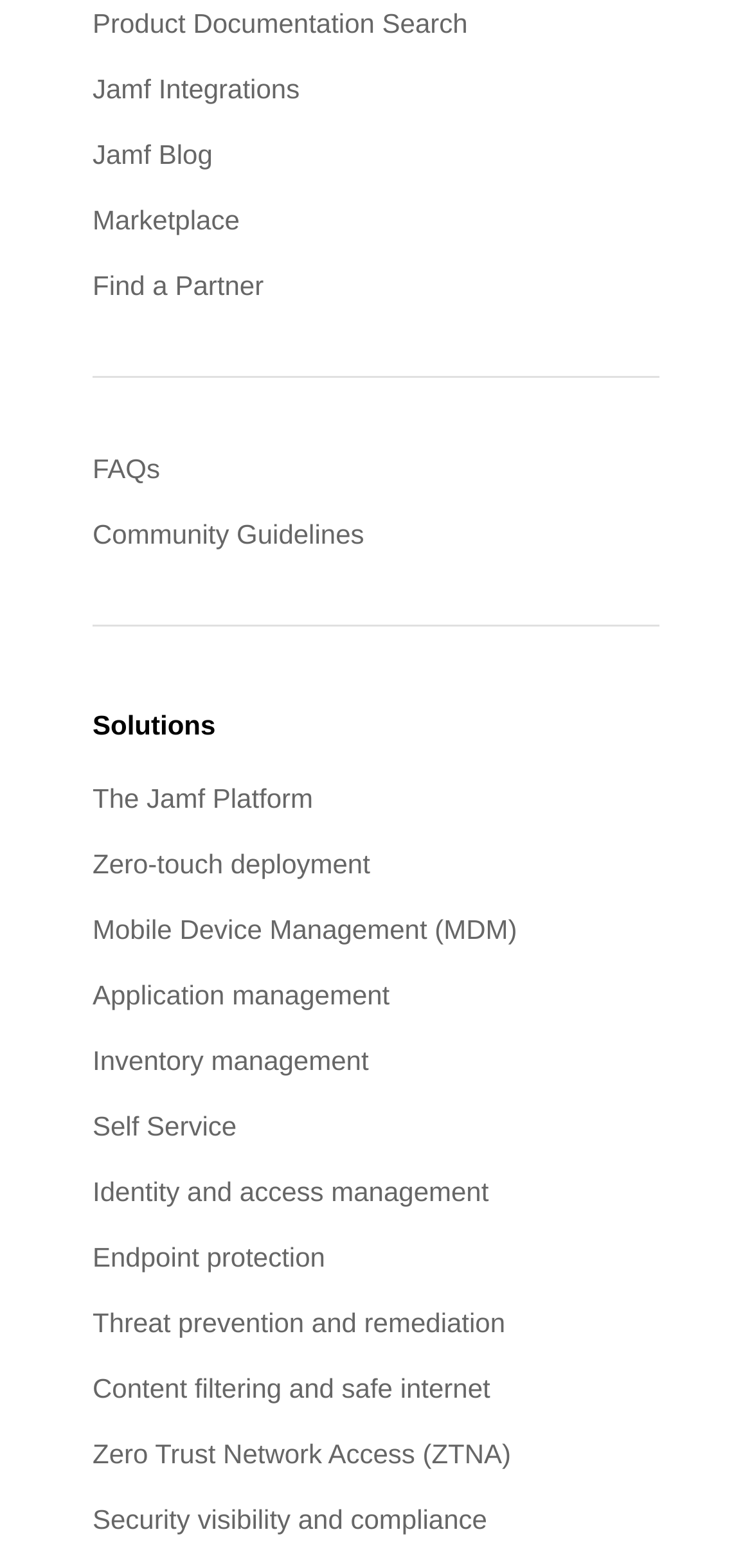What is the first link on the webpage?
From the image, provide a succinct answer in one word or a short phrase.

Jamf Integrations